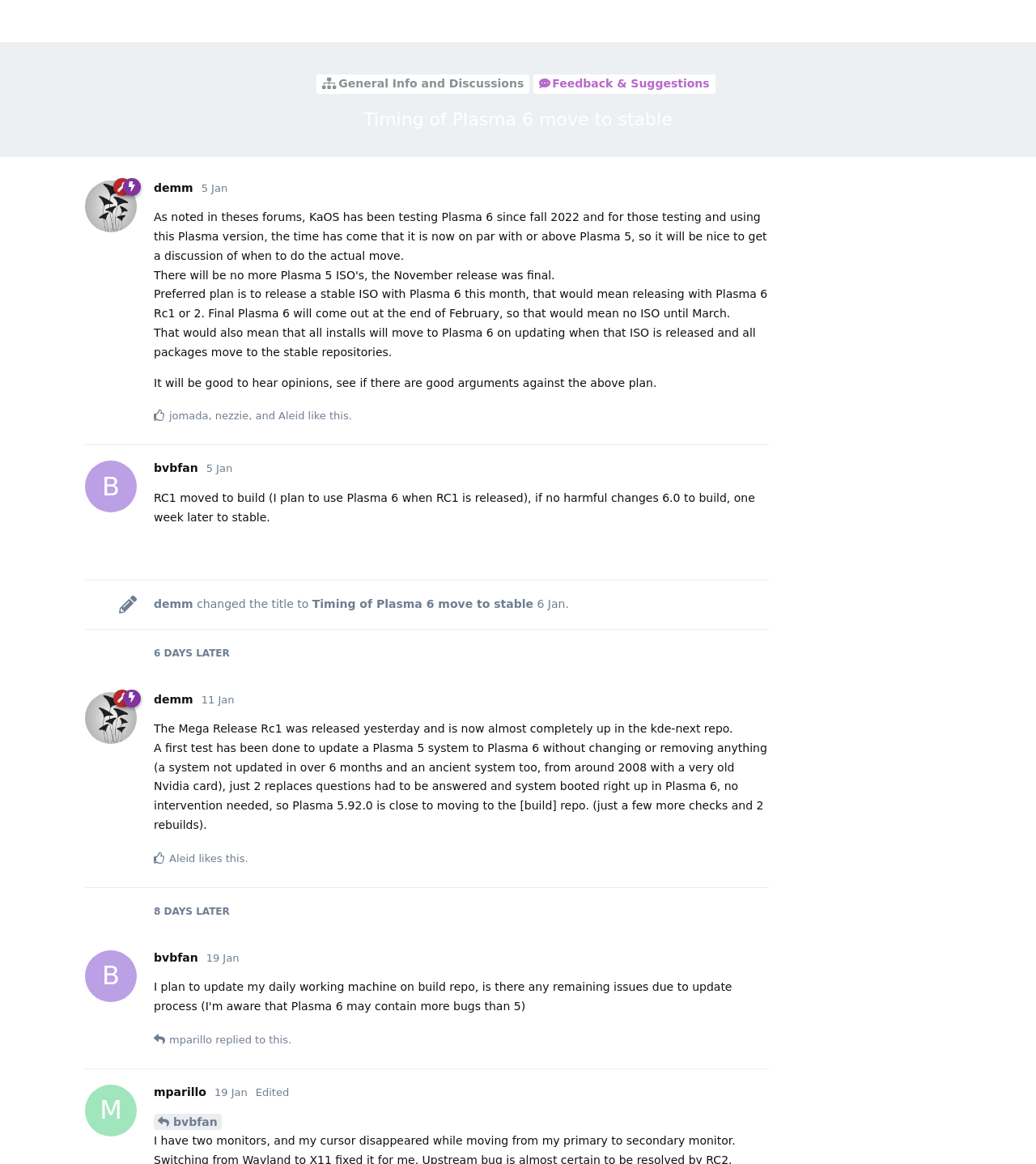What is the date of the first reply?
Using the image as a reference, answer the question in detail.

The date of the first reply is January 20, 2024, which can be found in the time stamp of the first reply.